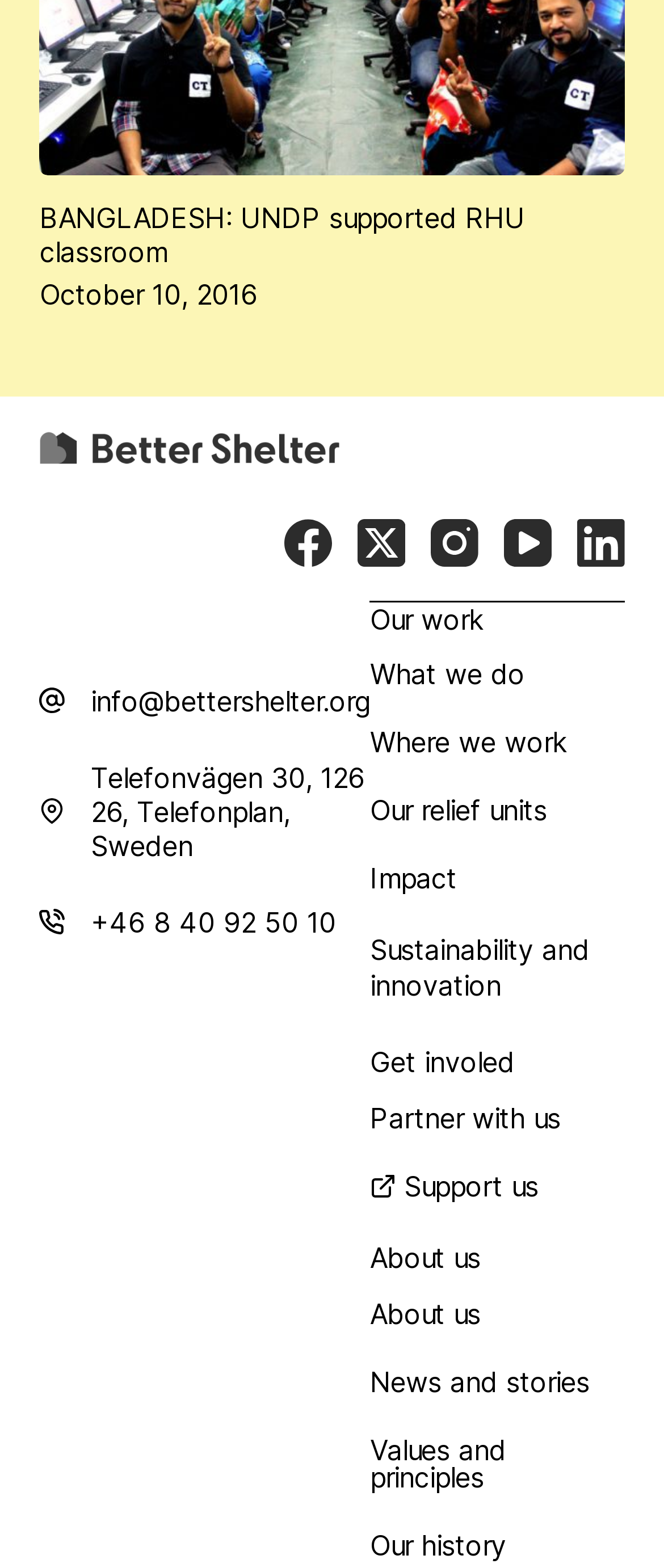Specify the bounding box coordinates of the element's area that should be clicked to execute the given instruction: "Contact BetterShelter via email". The coordinates should be four float numbers between 0 and 1, i.e., [left, top, right, bottom].

[0.137, 0.436, 0.557, 0.458]